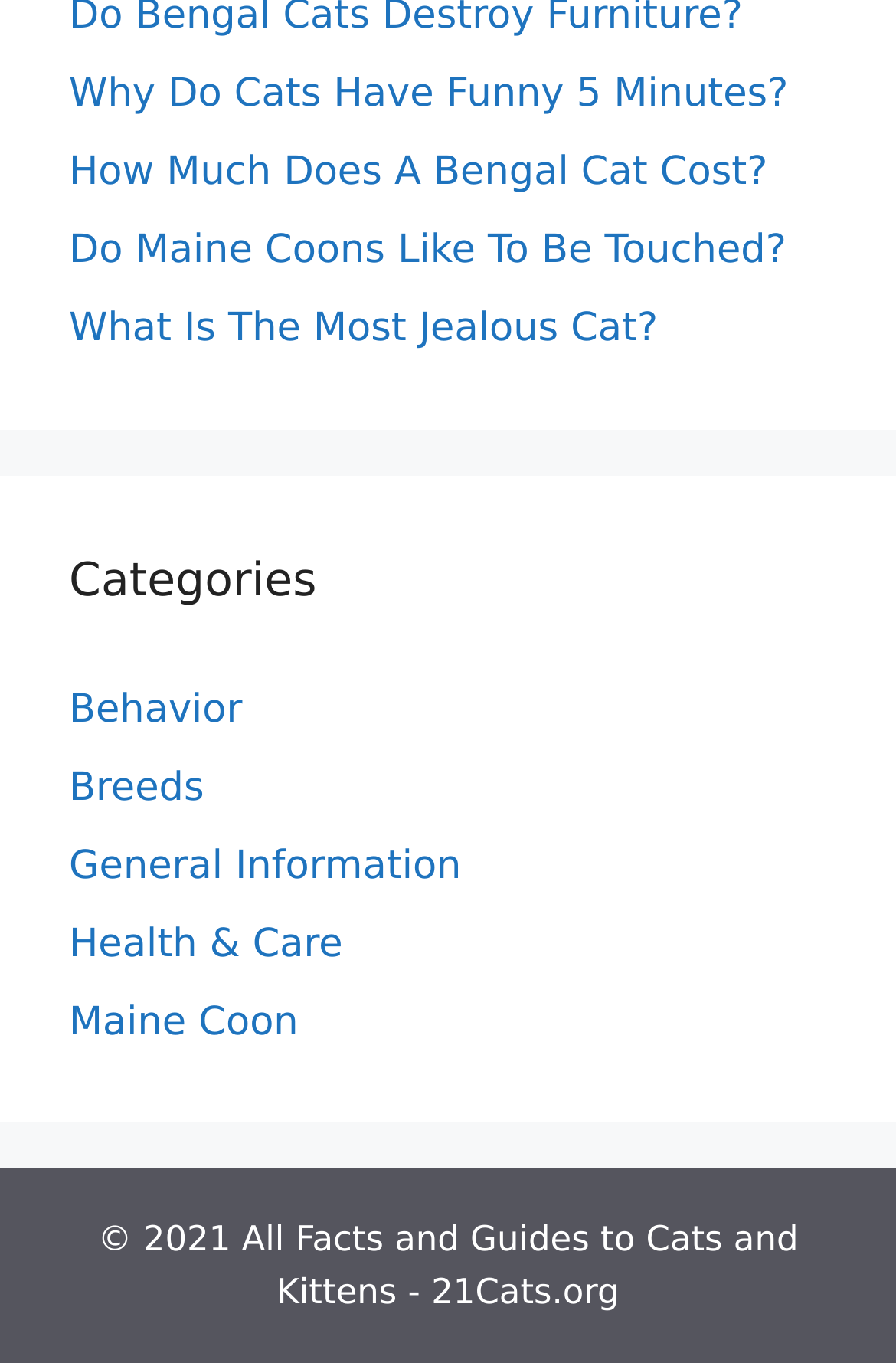Specify the bounding box coordinates of the area to click in order to follow the given instruction: "read about how much a bengal cat costs."

[0.077, 0.11, 0.857, 0.144]